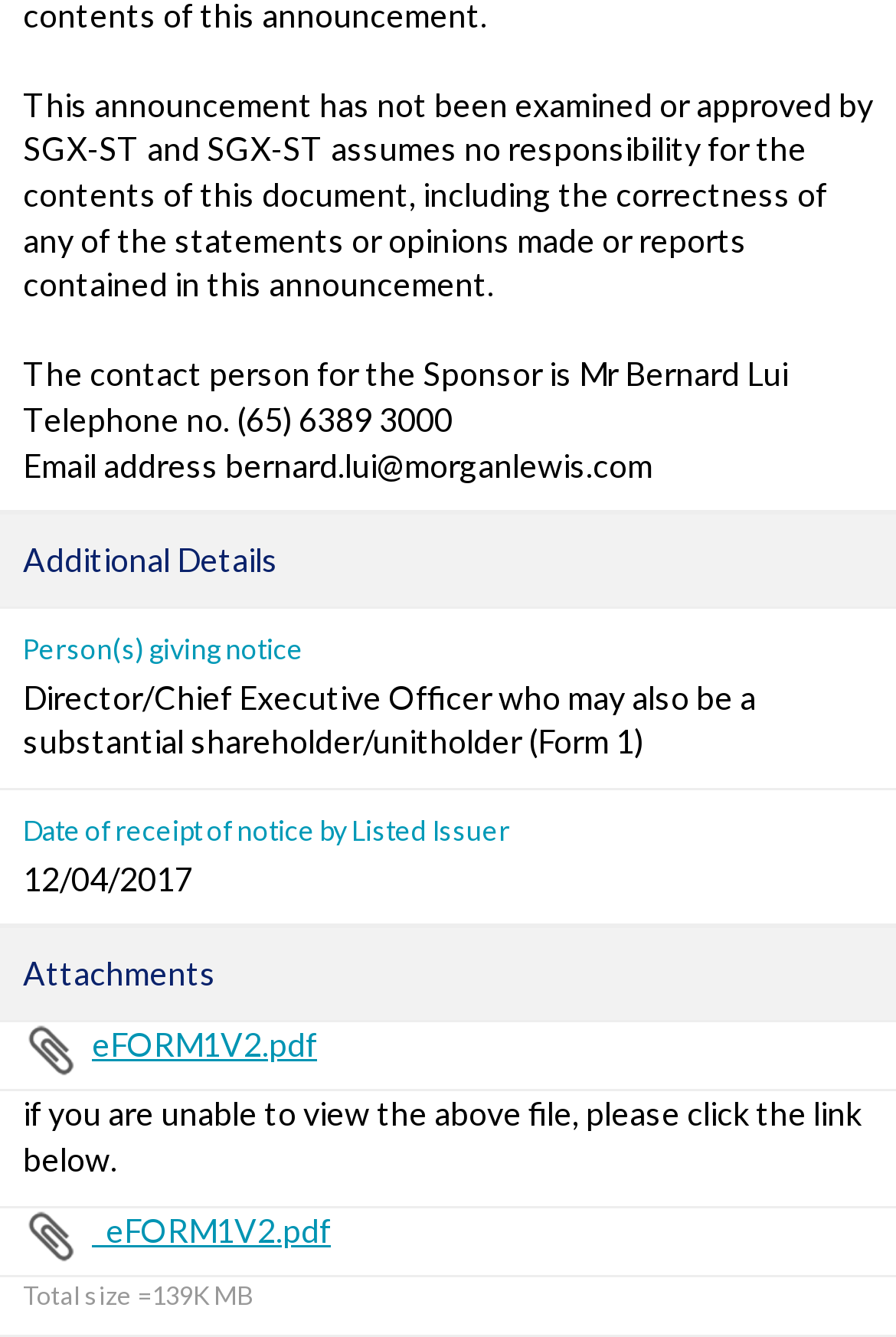What is the size of the eFORM1V2.pdf file?
Answer the question with as much detail as possible.

The size of the eFORM1V2.pdf file is 139K, as indicated in the static text 'Total size =139K'.